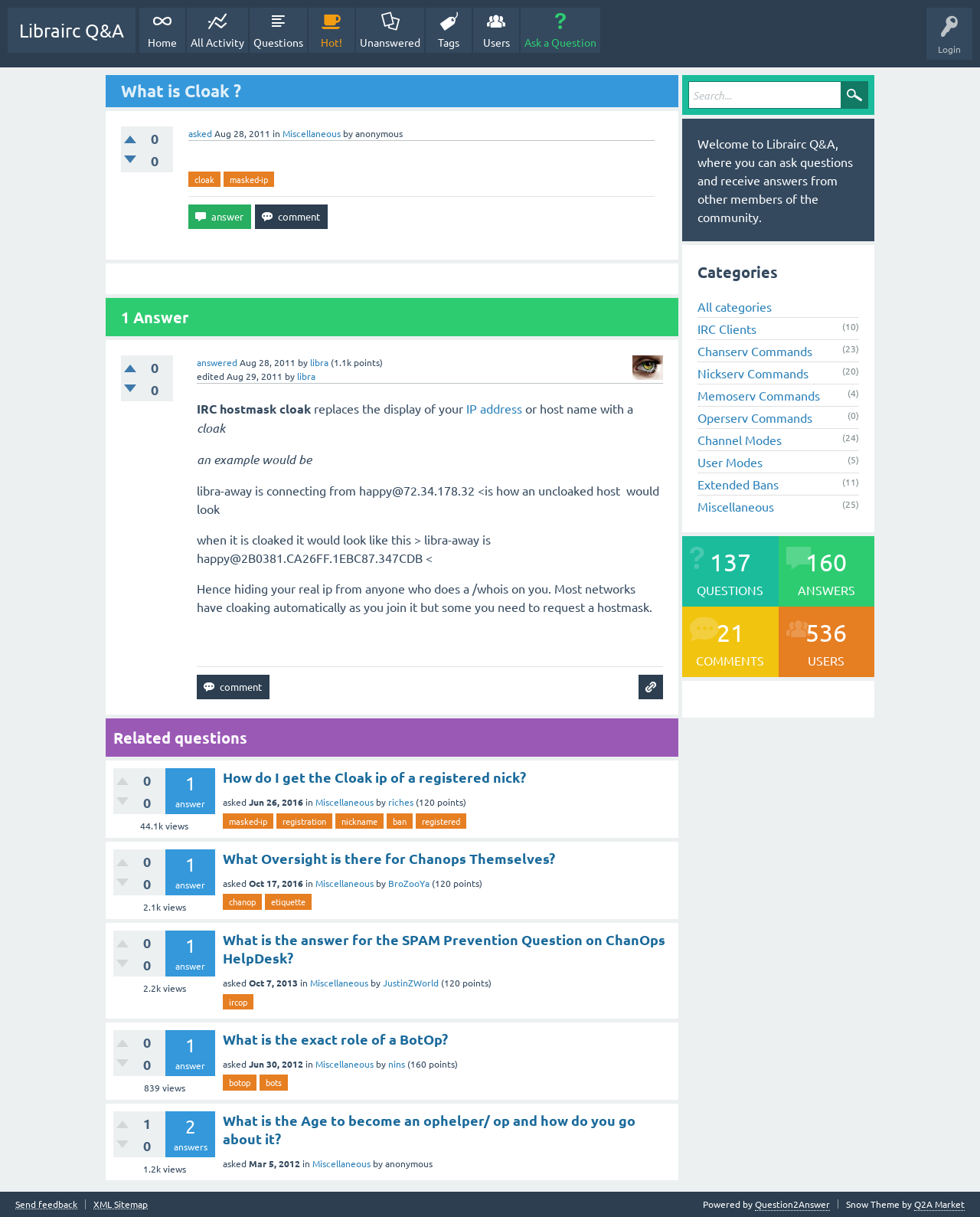Indicate the bounding box coordinates of the element that needs to be clicked to satisfy the following instruction: "Reset filters". The coordinates should be four float numbers between 0 and 1, i.e., [left, top, right, bottom].

None